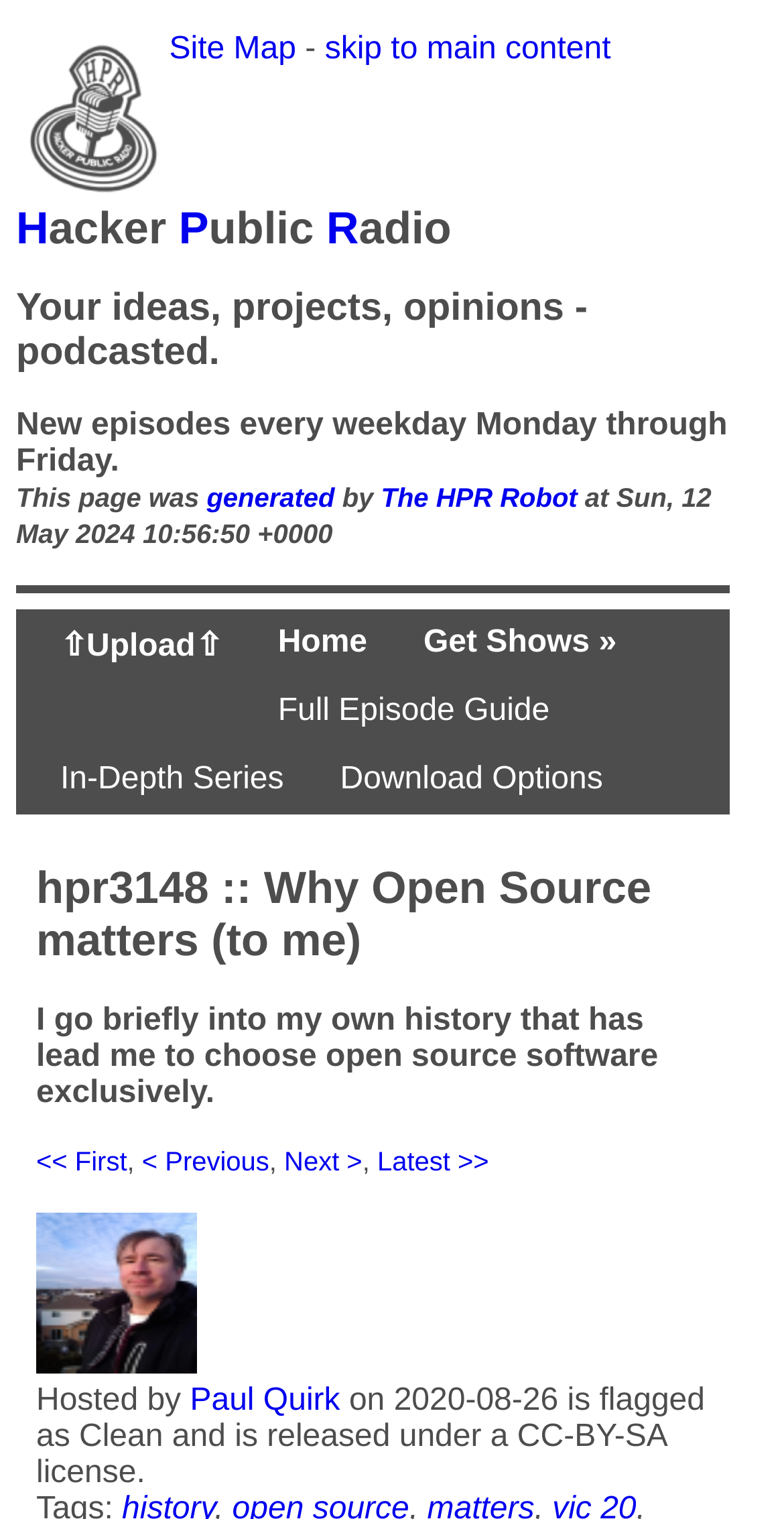Specify the bounding box coordinates for the region that must be clicked to perform the given instruction: "Go to the 'Home' page".

[0.354, 0.412, 0.468, 0.436]